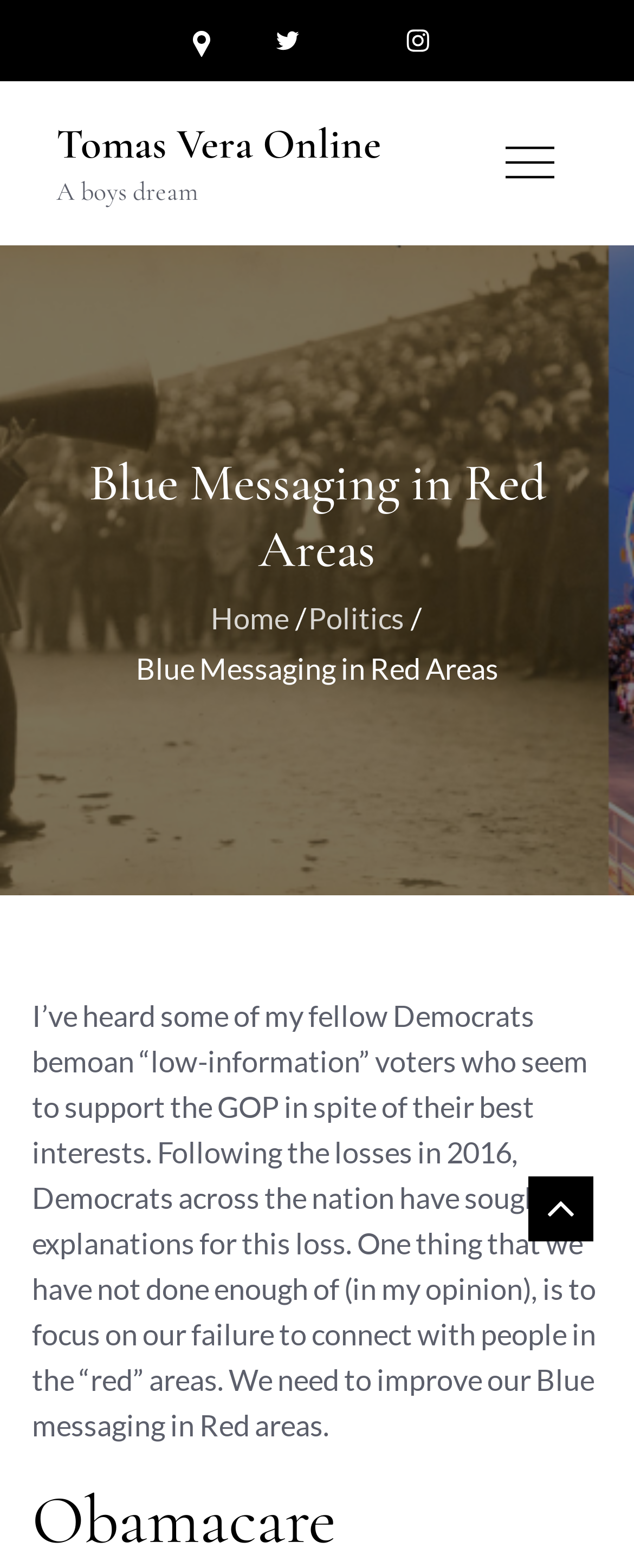What is mentioned as an example of a policy?
Please answer the question as detailed as possible.

The article mentions Obamacare as an example of a policy, with a heading dedicated to it, indicating that it is a topic of discussion in the context of Democrats' messaging.